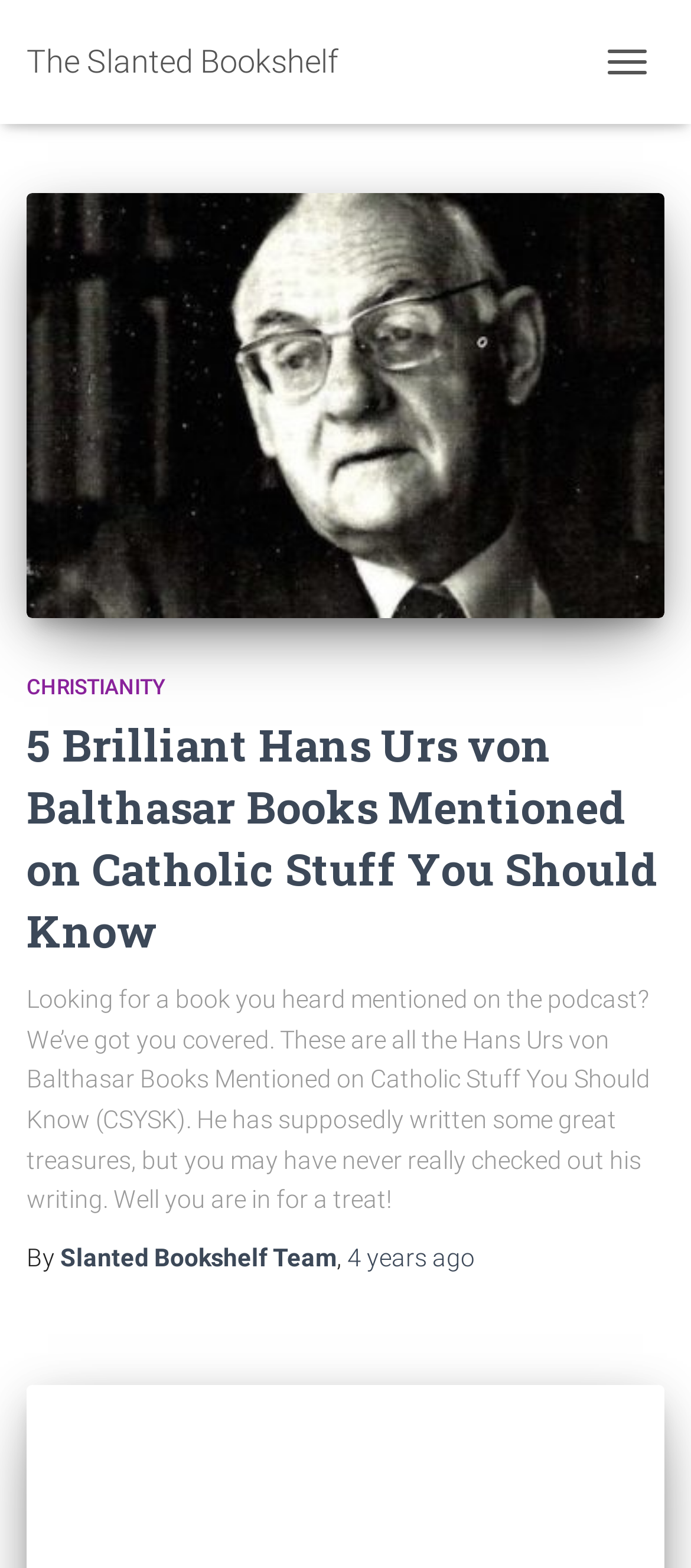Give a detailed account of the webpage, highlighting key information.

The webpage is a blog post about Hans Urs von Balthasar books mentioned on the Catholic Stuff You Should Know podcast. At the top left, there is a link to "The Slanted Bookshelf" and a button to toggle navigation on the top right. Below the navigation button, there is a heading that reads "Blog". 

The main content of the page is an article that takes up most of the screen. It starts with a link to the title "Hans Urs von Balthasar Books Mentioned on Catholic Stuff You Should Know", accompanied by an image with the same title. 

Below the title, there is a heading that reads "CHRISTIANITY", with a link to the same text. Further down, there is another heading that reads "5 Brilliant Hans Urs von Balthasar Books Mentioned on Catholic Stuff You Should Know", also with a link to the same text.

The main text of the article starts with a paragraph that explains the purpose of the post, which is to provide a list of Hans Urs von Balthasar books mentioned on the podcast. The text mentions that the author has written some great treasures, but the reader may not have checked out his writing before.

At the bottom of the article, there is a byline that reads "By" followed by a link to the "Slanted Bookshelf Team". Next to the byline, there is a link to the date the article was published, which is "4 years ago".